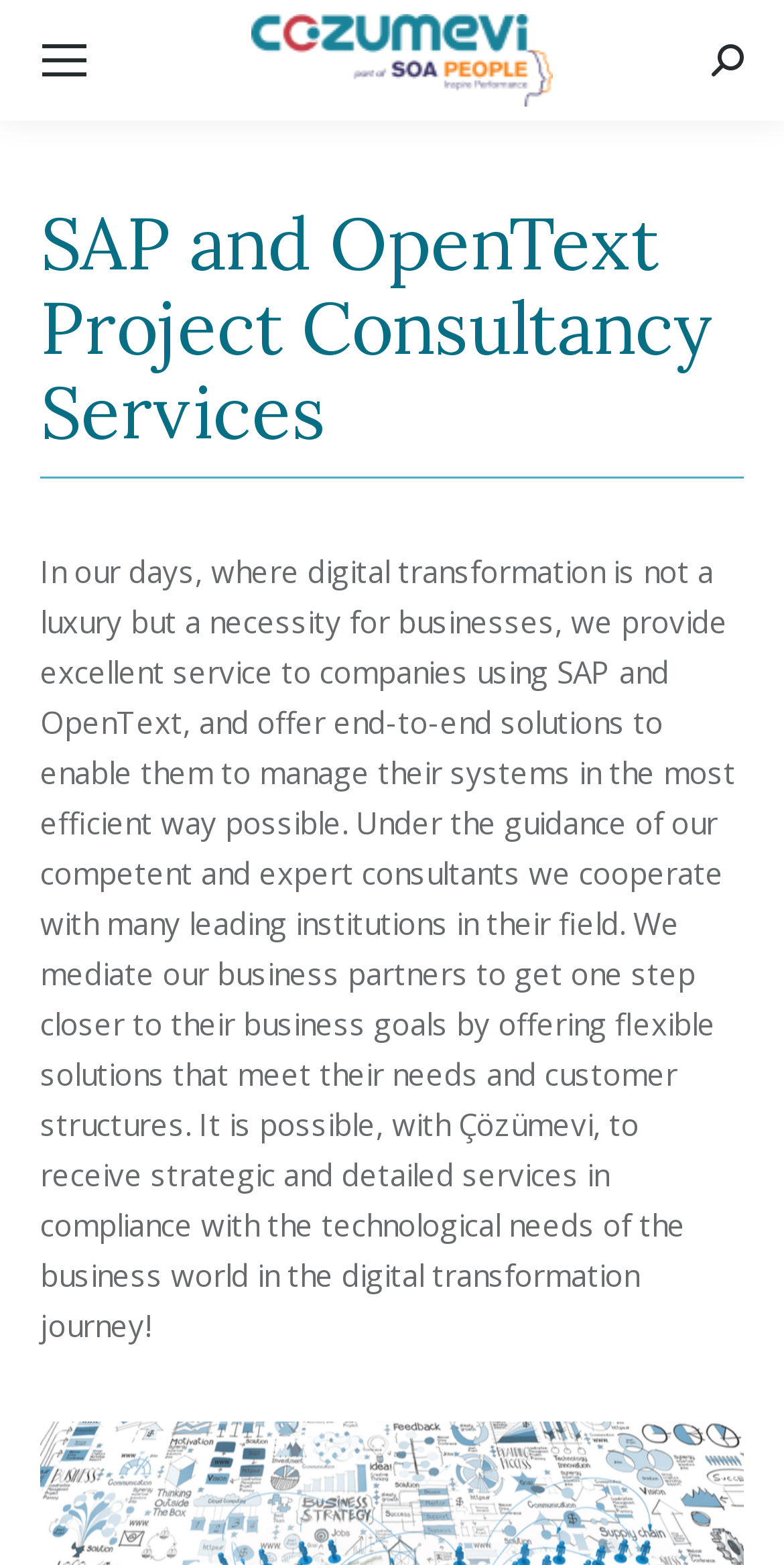What is the function of the 'Go to Top' link?
Please answer the question with a detailed and comprehensive explanation.

The function of the 'Go to Top' link can be inferred from its text and its location at the bottom of the webpage, indicating that it is a navigation element that allows users to quickly scroll to the top of the page.